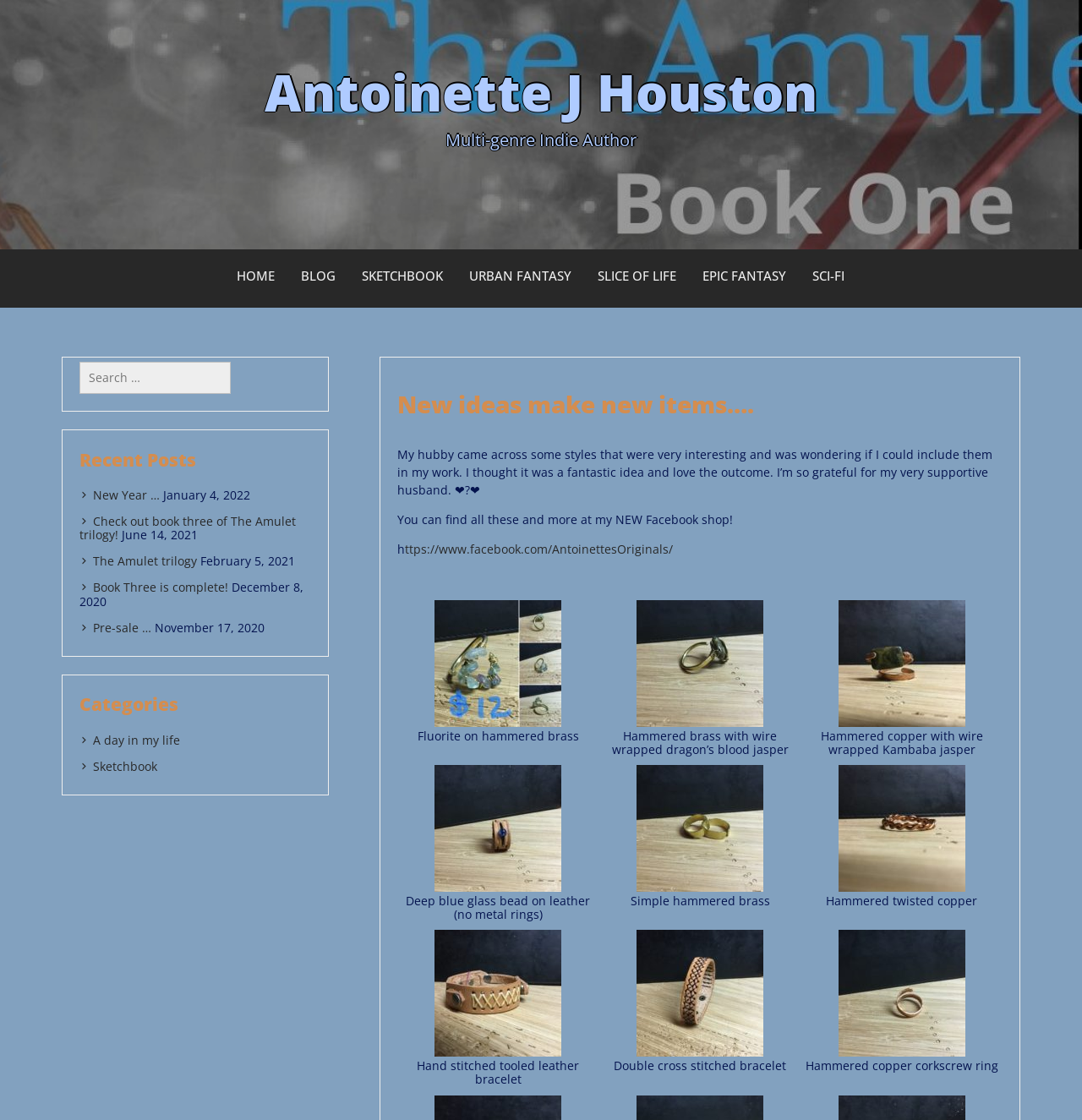Specify the bounding box coordinates for the region that must be clicked to perform the given instruction: "Click on the 'HOME' link".

[0.207, 0.223, 0.266, 0.272]